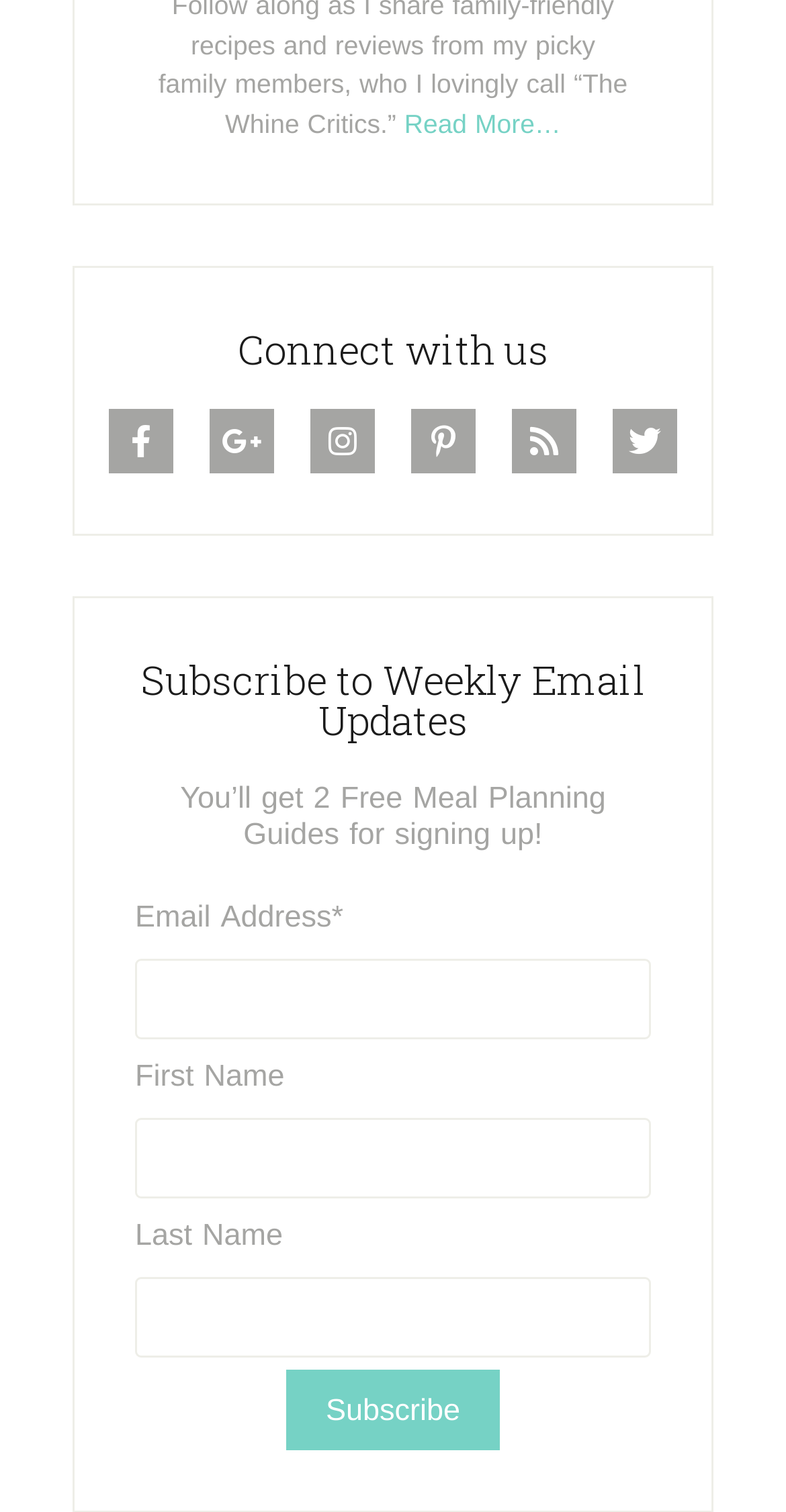Identify the bounding box coordinates for the UI element described as: "Facebook-f".

[0.138, 0.271, 0.221, 0.314]